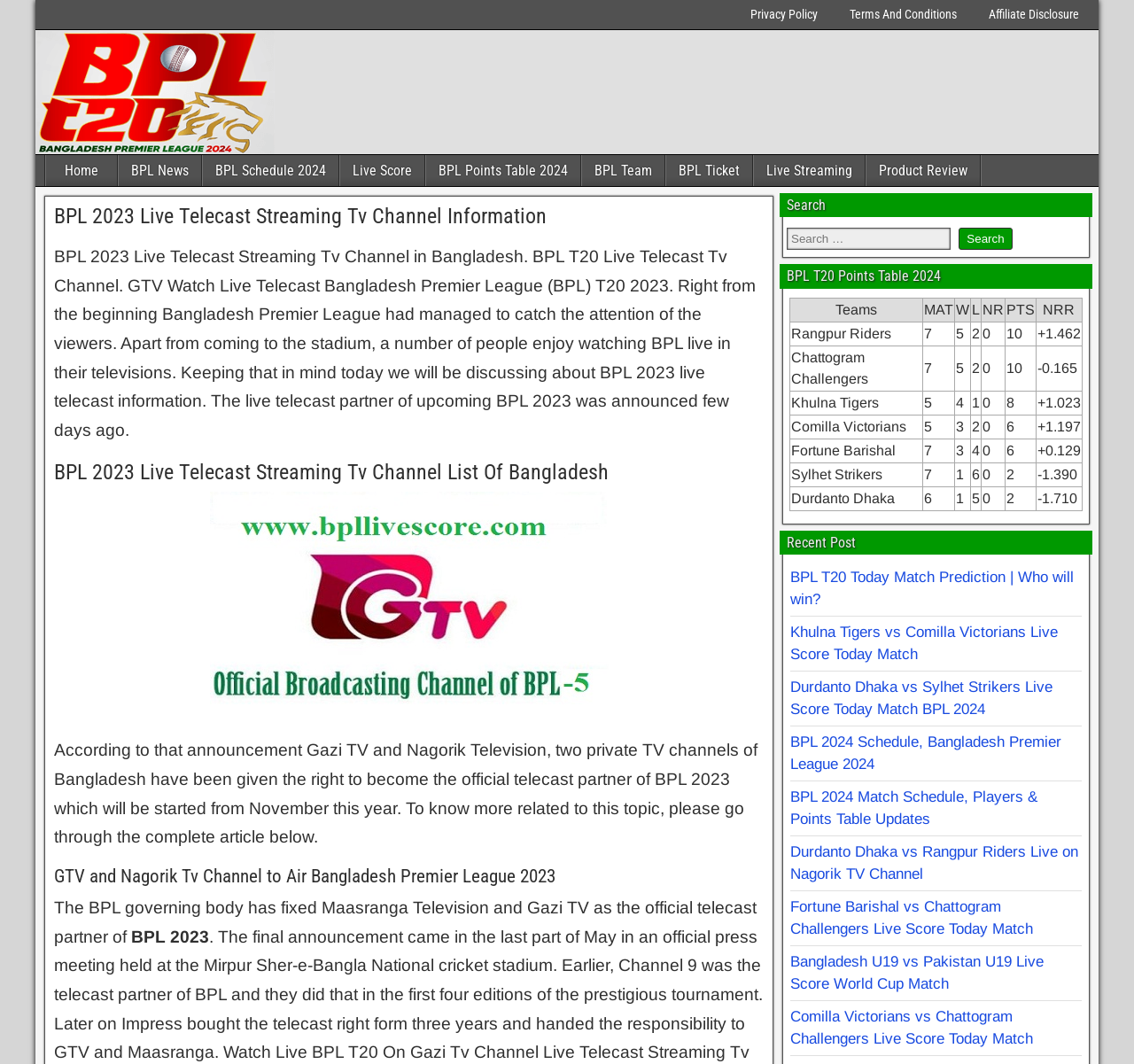Identify the bounding box for the described UI element. Provide the coordinates in (top-left x, top-left y, bottom-right x, bottom-right y) format with values ranging from 0 to 1: Home

[0.041, 0.146, 0.103, 0.175]